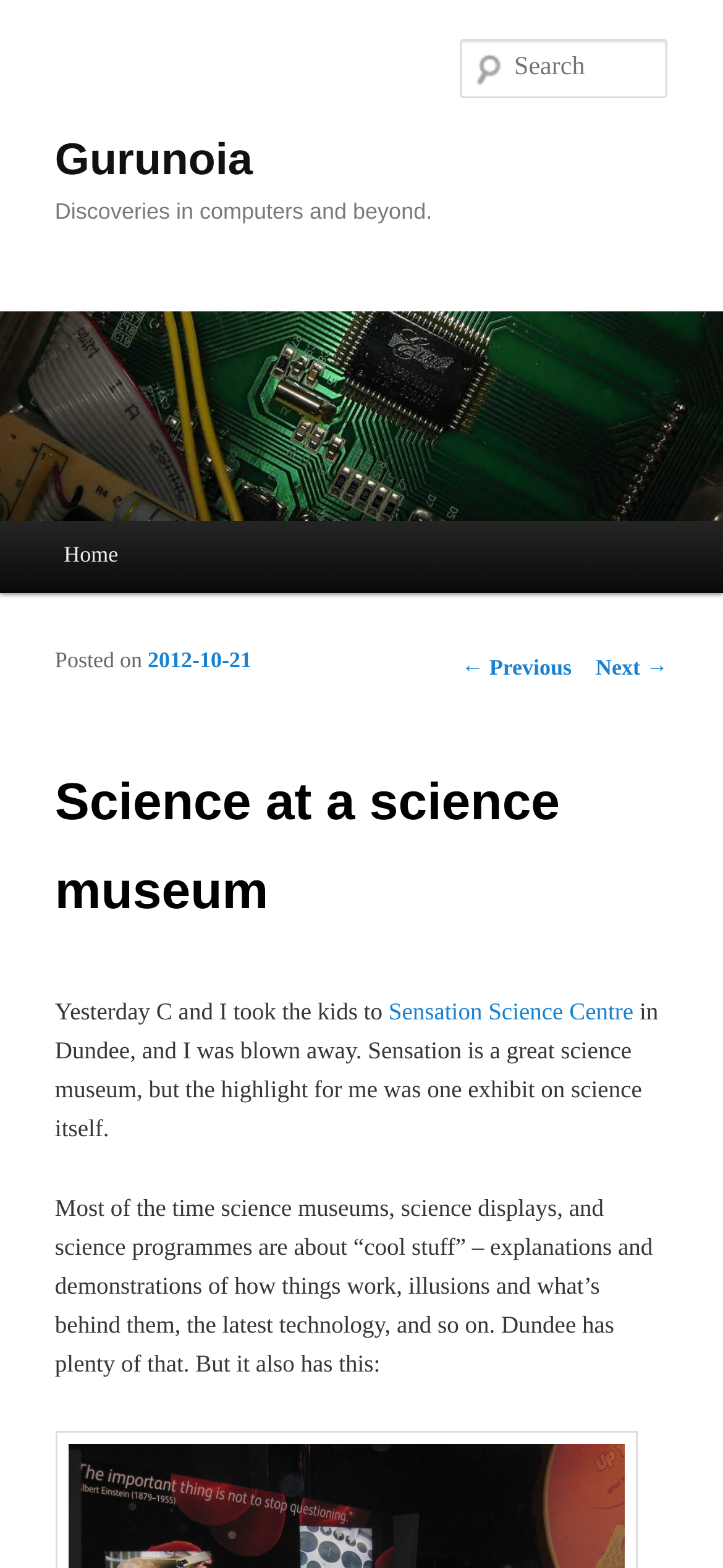What is the focus of most science museums?
Using the image as a reference, answer with just one word or a short phrase.

Cool stuff